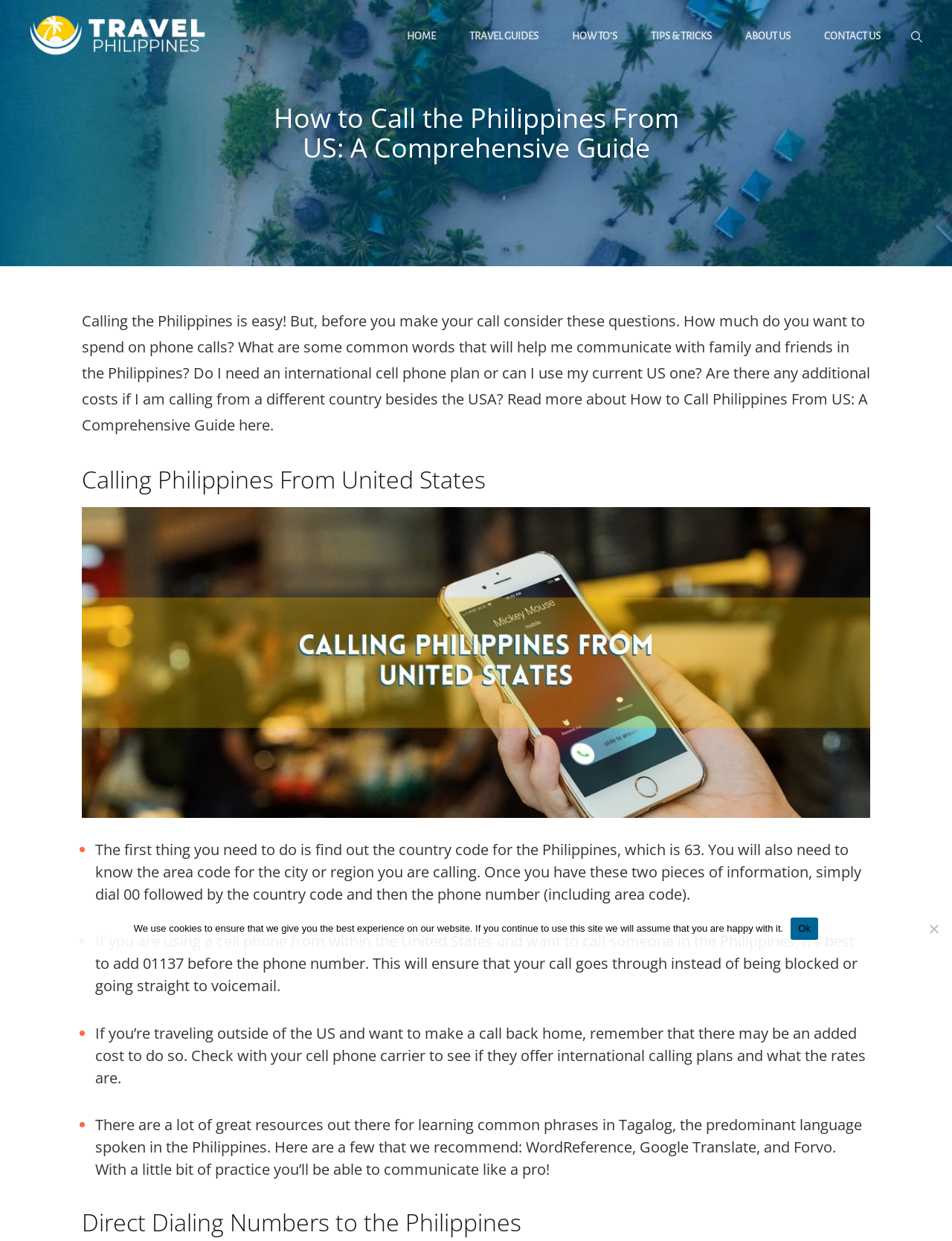Determine the bounding box coordinates of the element's region needed to click to follow the instruction: "Click Travel Philippines". Provide these coordinates as four float numbers between 0 and 1, formatted as [left, top, right, bottom].

[0.031, 0.013, 0.227, 0.046]